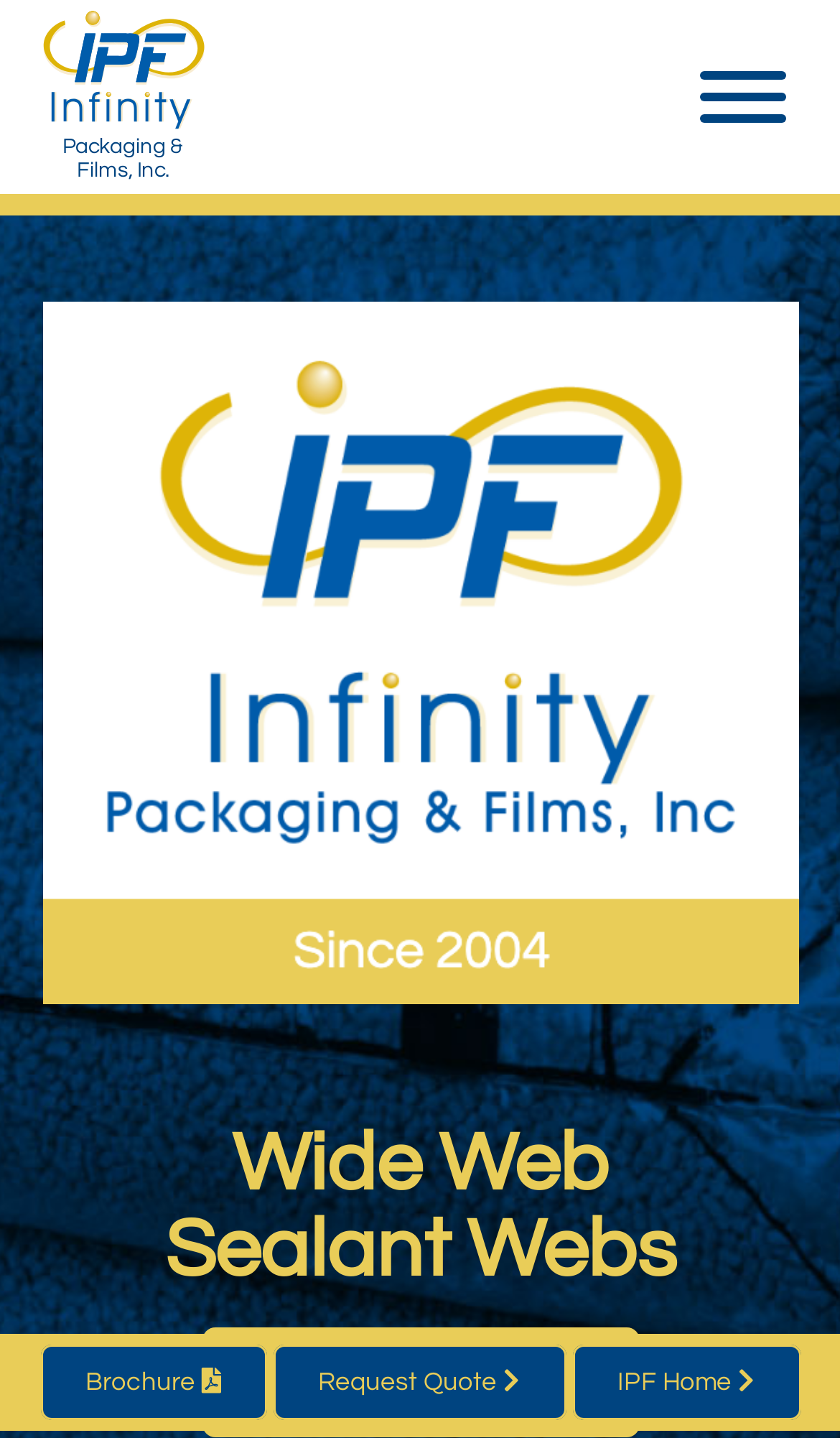Determine the bounding box for the described UI element: "Wide Web Sealant Webs".

[0.05, 0.743, 0.95, 0.939]